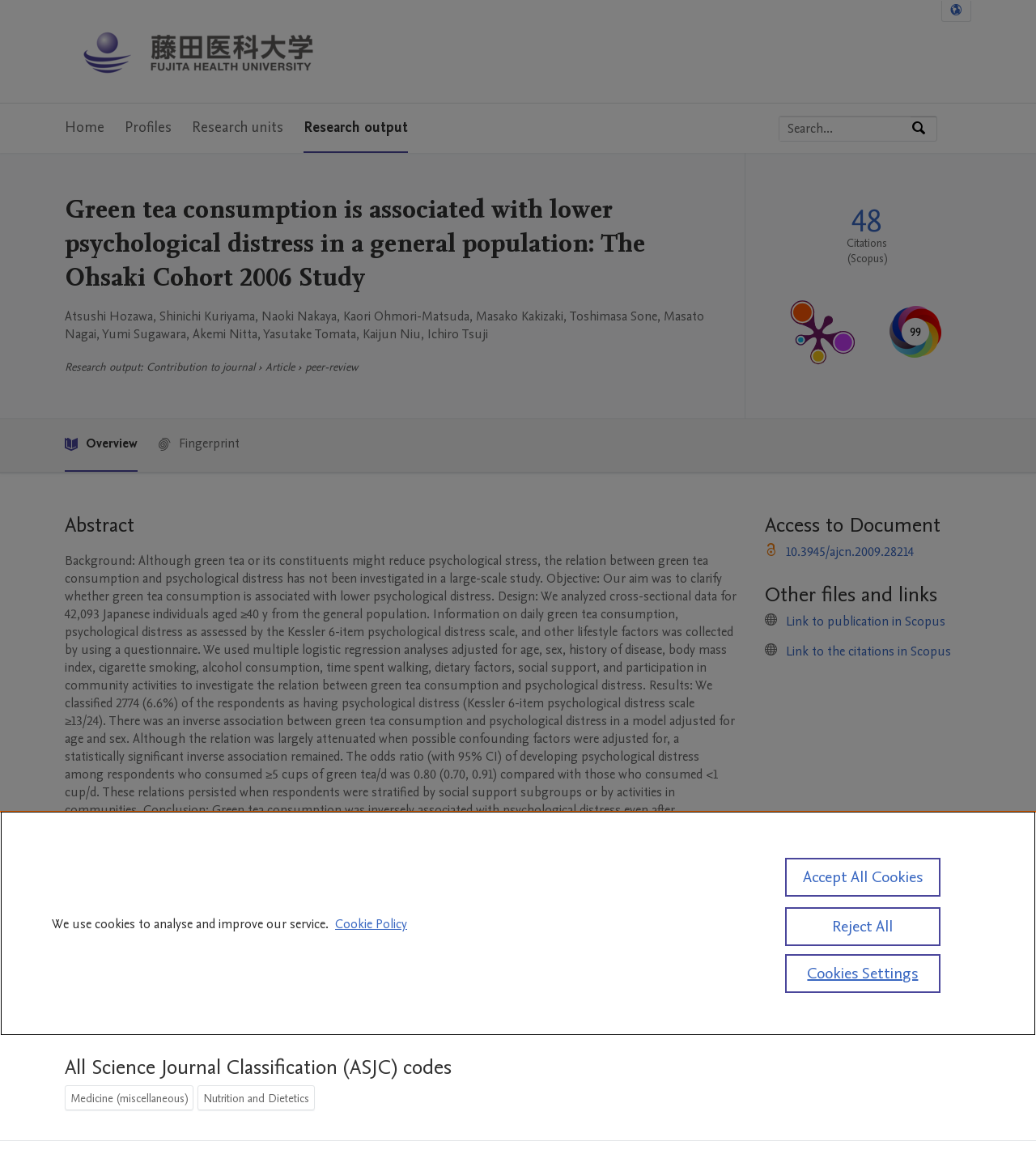Locate the bounding box coordinates of the region to be clicked to comply with the following instruction: "Search by expertise, name or affiliation". The coordinates must be four float numbers between 0 and 1, in the form [left, top, right, bottom].

[0.752, 0.1, 0.879, 0.12]